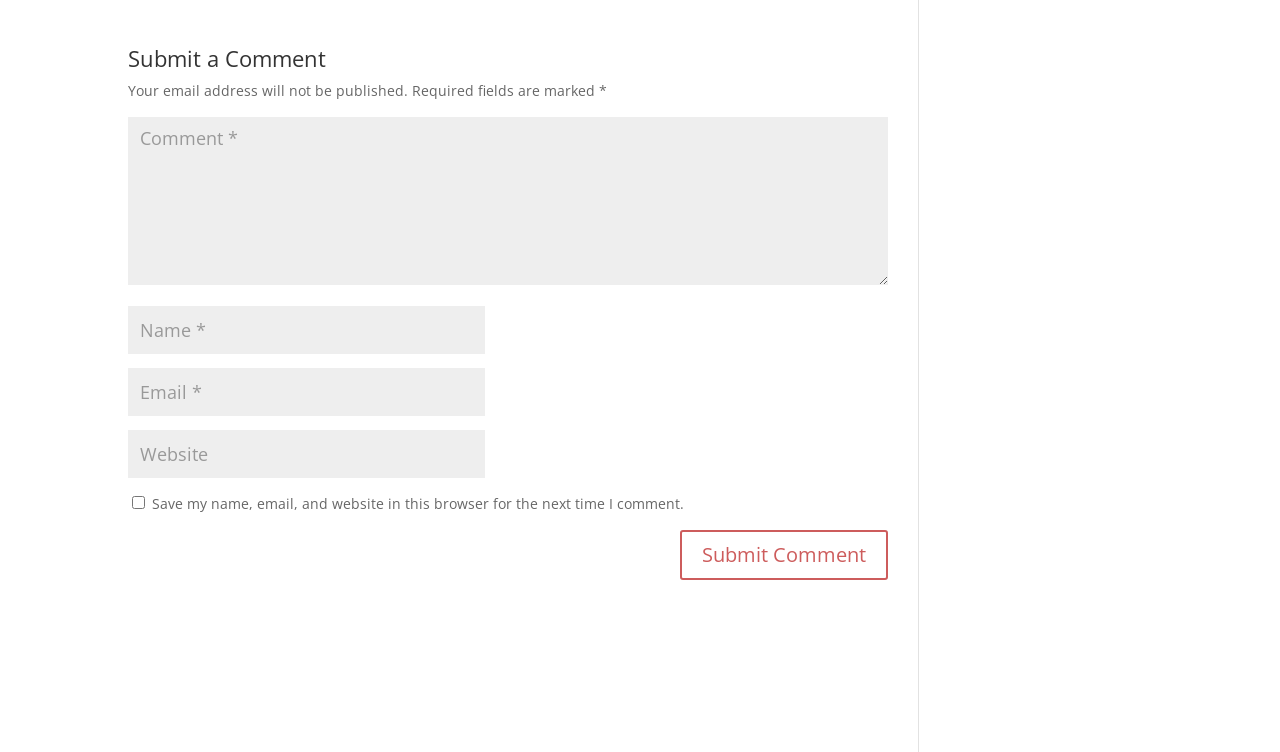What is the purpose of the webpage?
Using the image, answer in one word or phrase.

Submit a comment